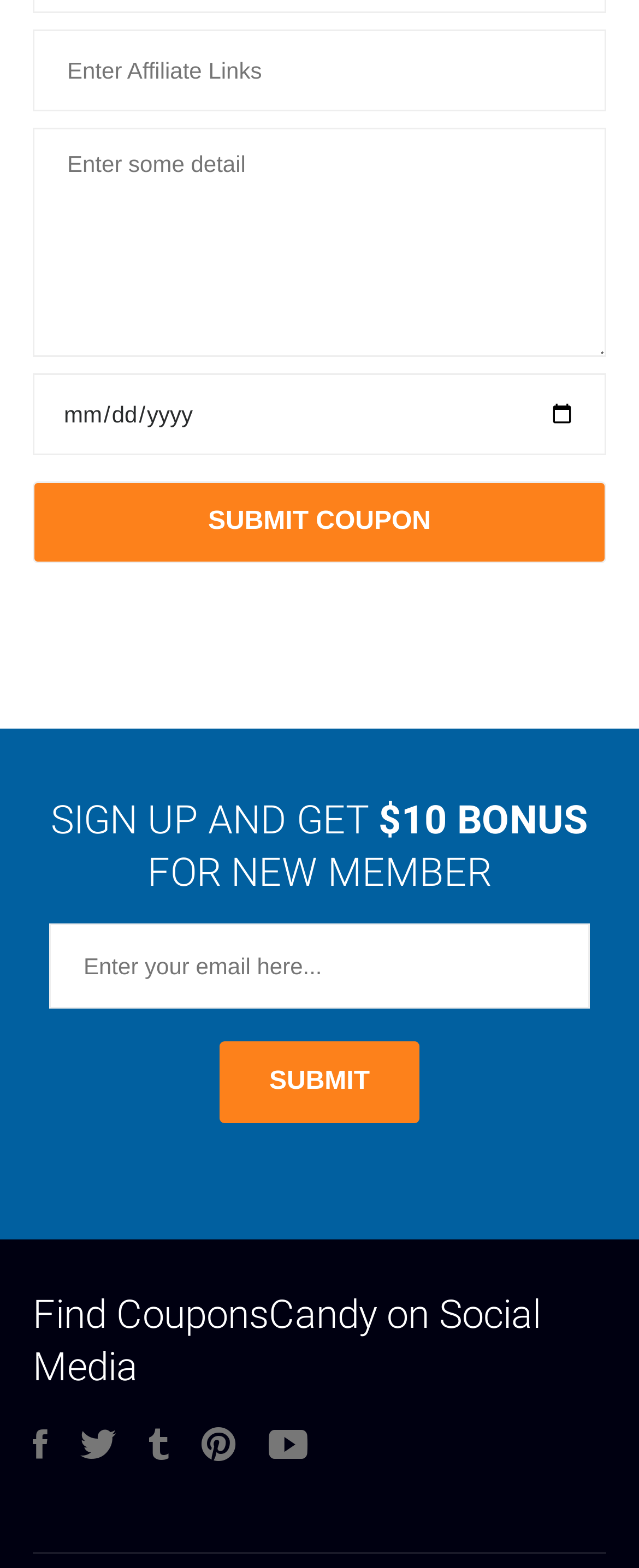What is the label of the second form?
Please provide a comprehensive answer based on the contents of the image.

The second form has a label 'Contact form', which suggests that it is used to collect user contact information, possibly for newsletter subscription or inquiry.